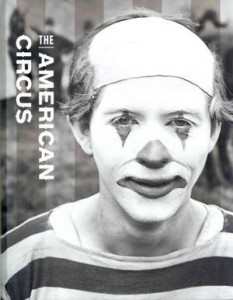What is the tone of the clown's face in the photograph?
Please provide a comprehensive and detailed answer to the question.

The caption describes the clown's face as 'expressive', suggesting that the clown's face in the photograph conveys a sense of emotion or feeling, which is a key aspect of the whimsical yet poignant spirit of the circus.